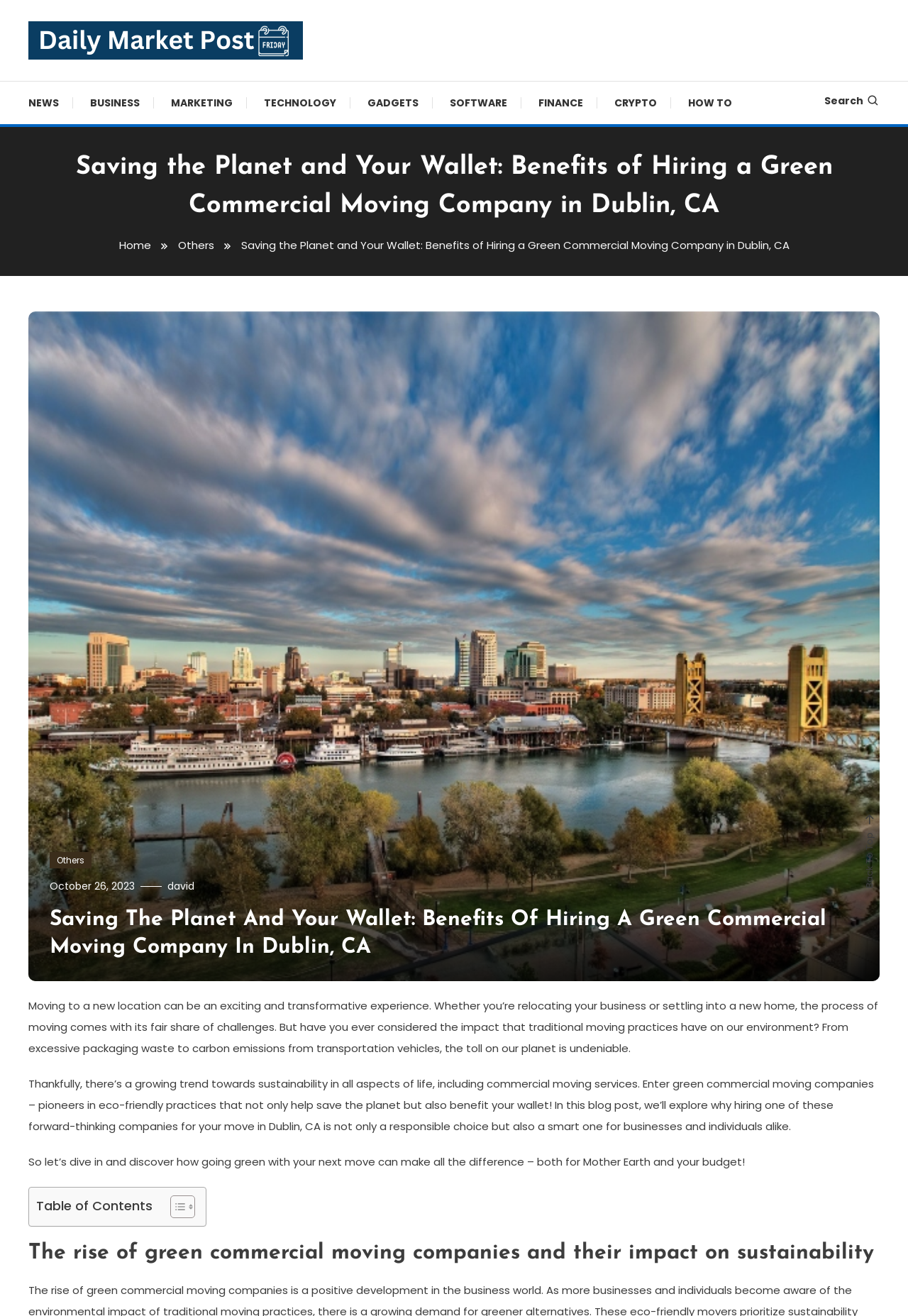Point out the bounding box coordinates of the section to click in order to follow this instruction: "Go to the 'HOME' page".

[0.131, 0.181, 0.166, 0.192]